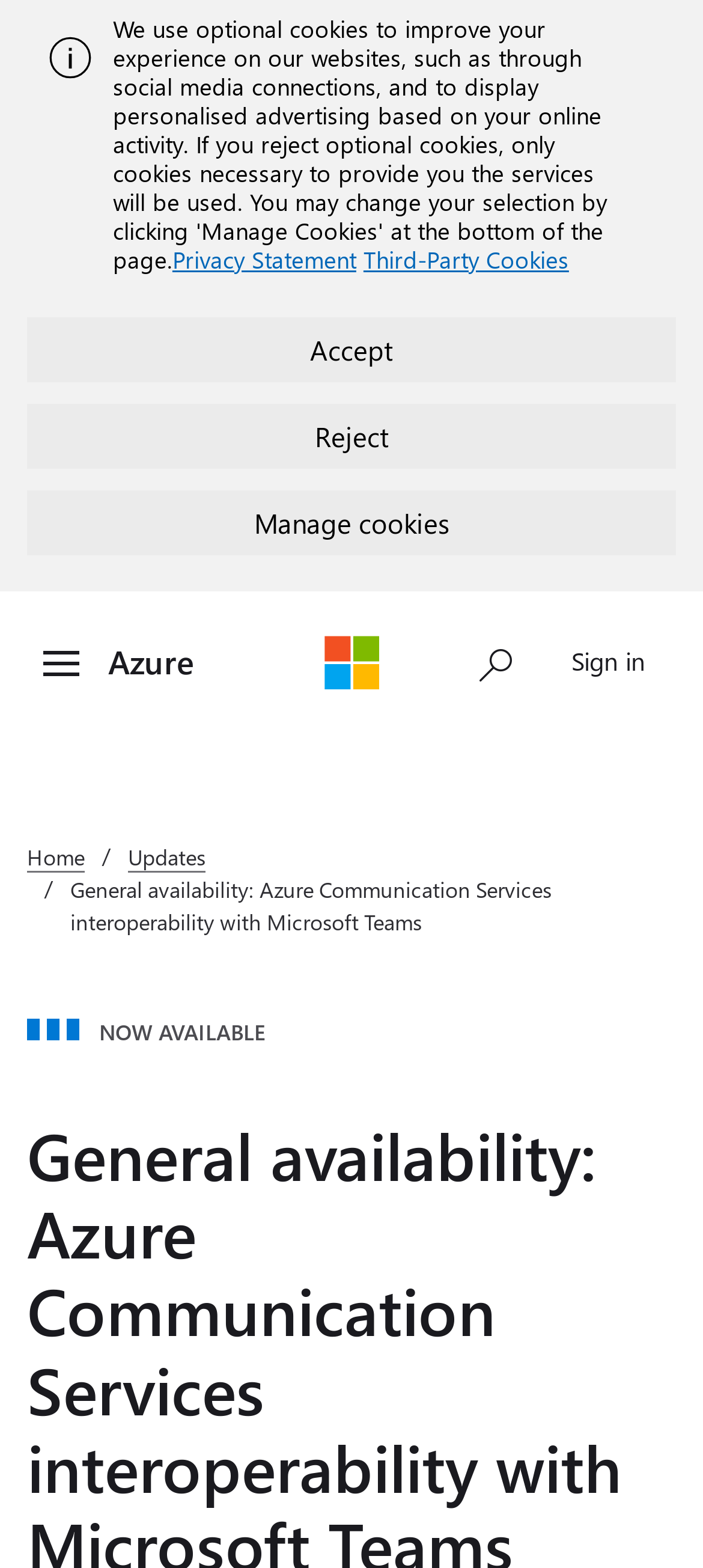Can you determine the bounding box coordinates of the area that needs to be clicked to fulfill the following instruction: "Sign in"?

[0.762, 0.391, 0.969, 0.453]